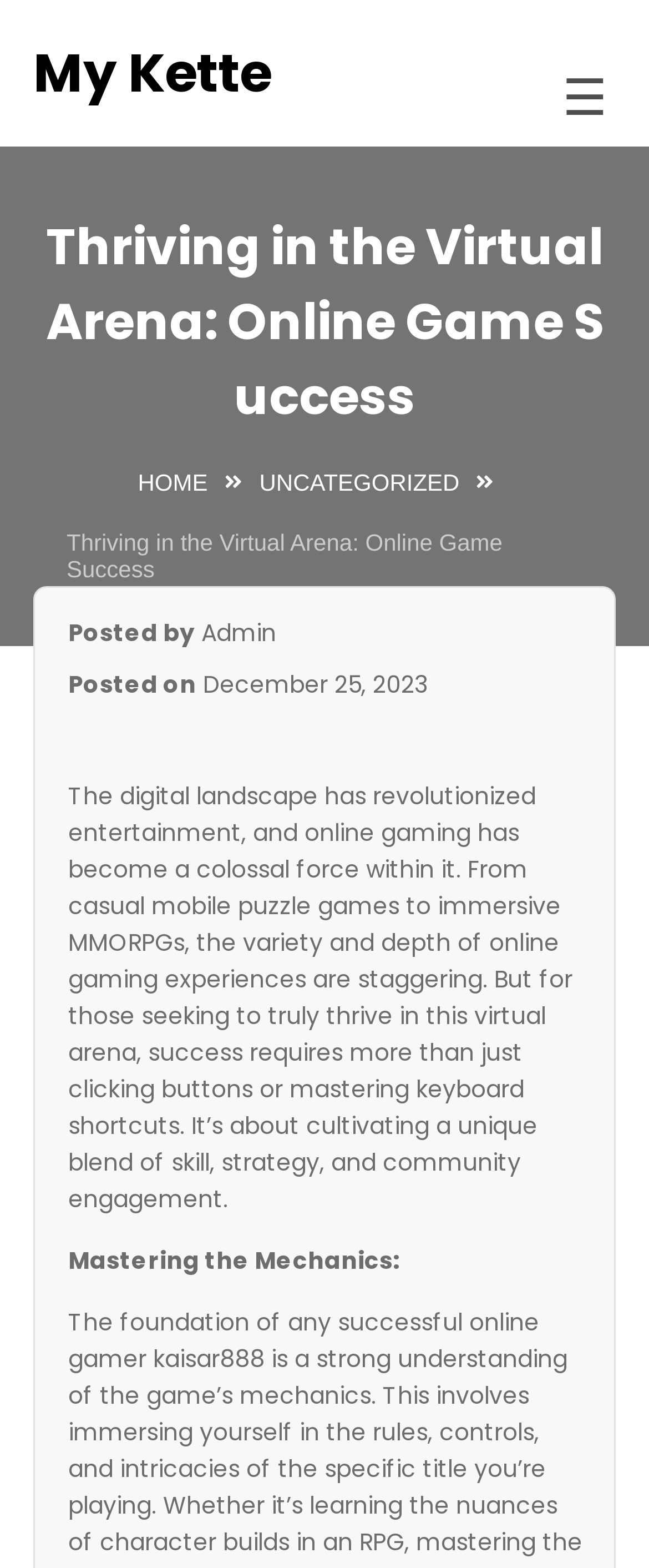When was the article posted?
Look at the image and answer with only one word or phrase.

December 25, 2023